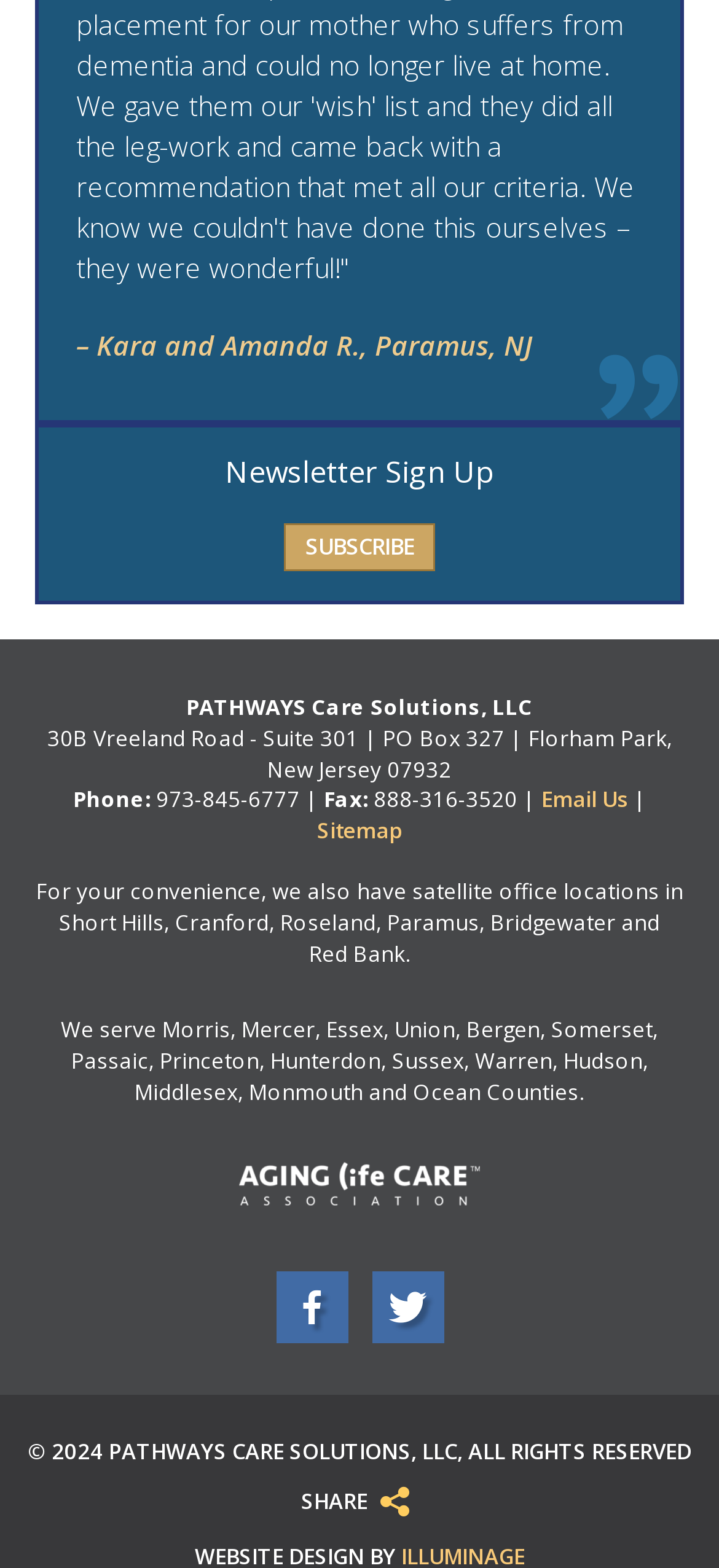Please determine the bounding box coordinates for the element that should be clicked to follow these instructions: "Email us".

[0.753, 0.501, 0.873, 0.519]